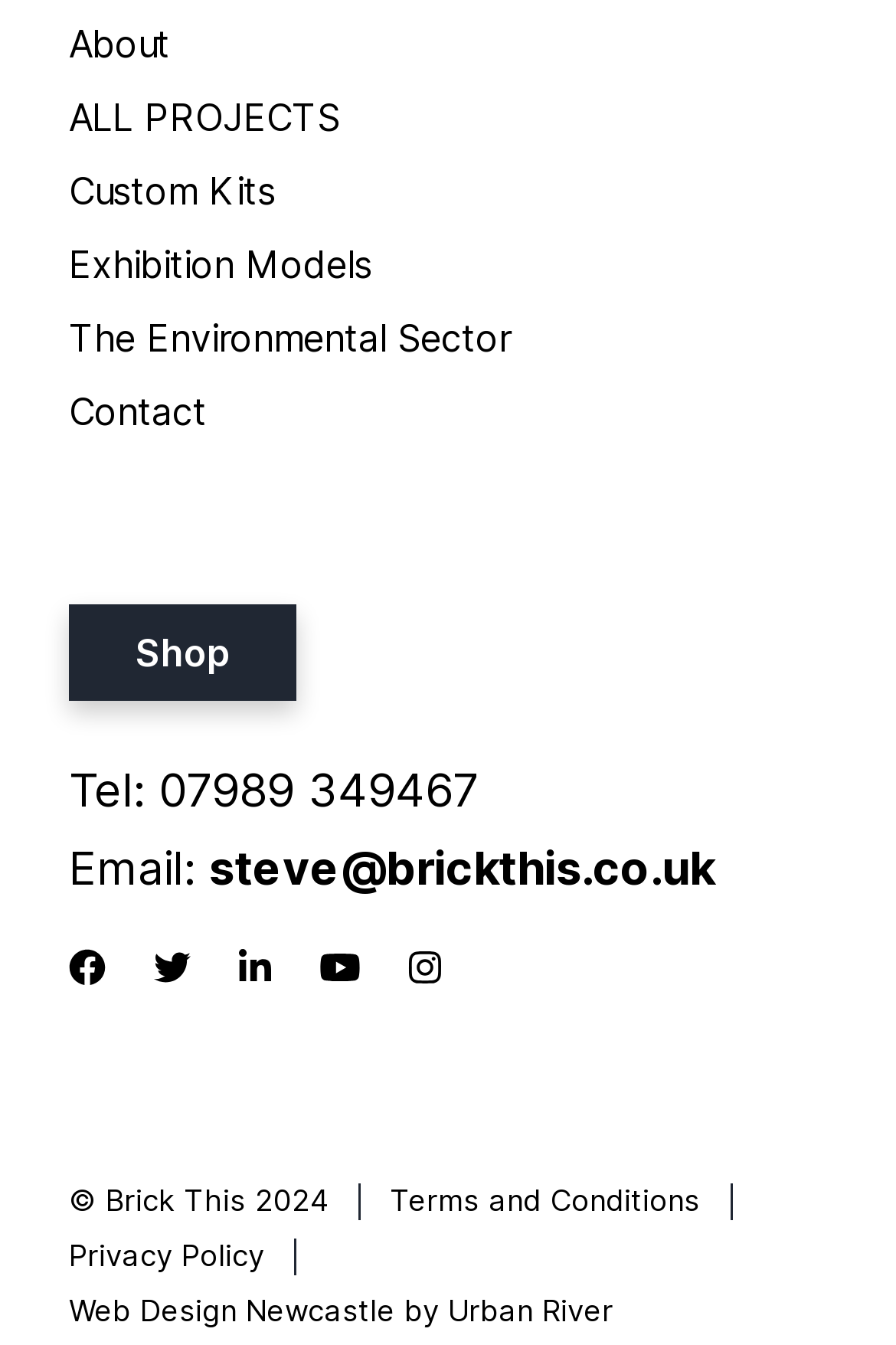From the details in the image, provide a thorough response to the question: What social media platforms does the company have?

I found the social media platforms by looking at the link elements with text 'Facebook', 'Twitter', 'LinkedIn', 'YouTube', and 'Instagram'.